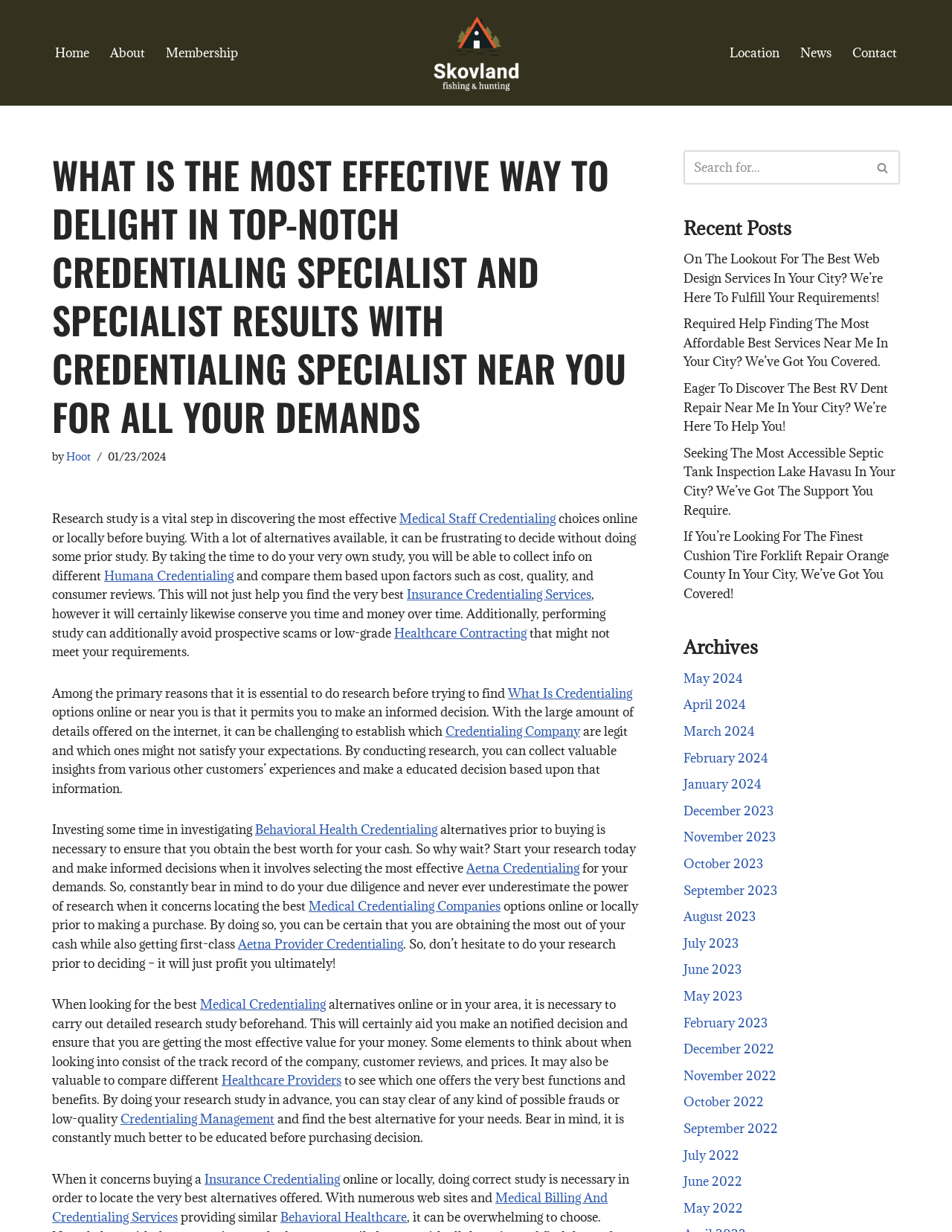How many recent posts are listed on the webpage? Analyze the screenshot and reply with just one word or a short phrase.

6